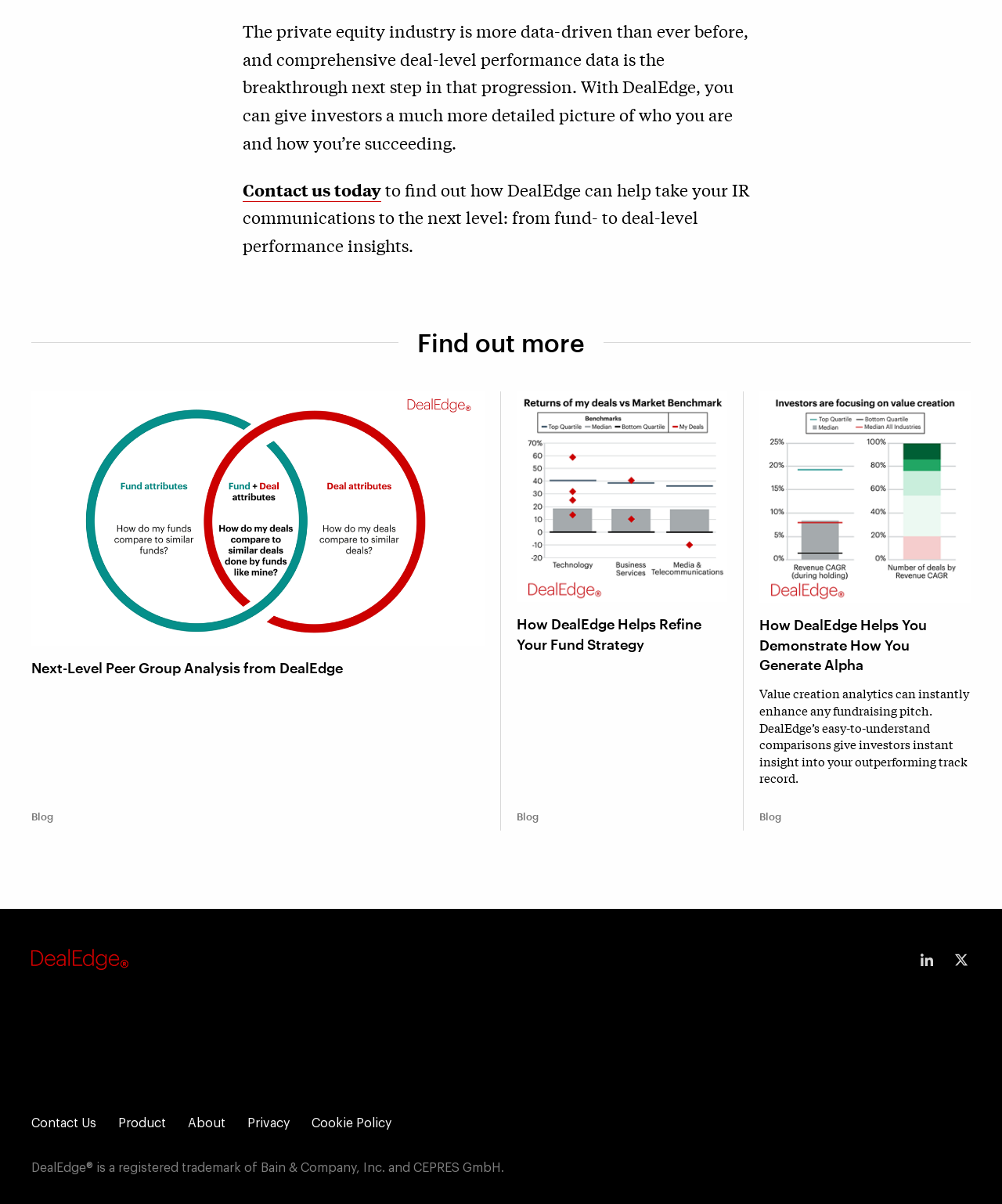Find the bounding box coordinates for the element that must be clicked to complete the instruction: "Contact us today". The coordinates should be four float numbers between 0 and 1, indicated as [left, top, right, bottom].

[0.242, 0.148, 0.38, 0.167]